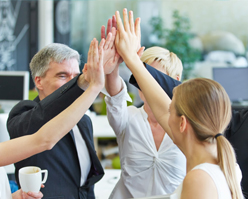What is ICT committed to?
Examine the image and give a concise answer in one word or a short phrase.

Quality and customer satisfaction